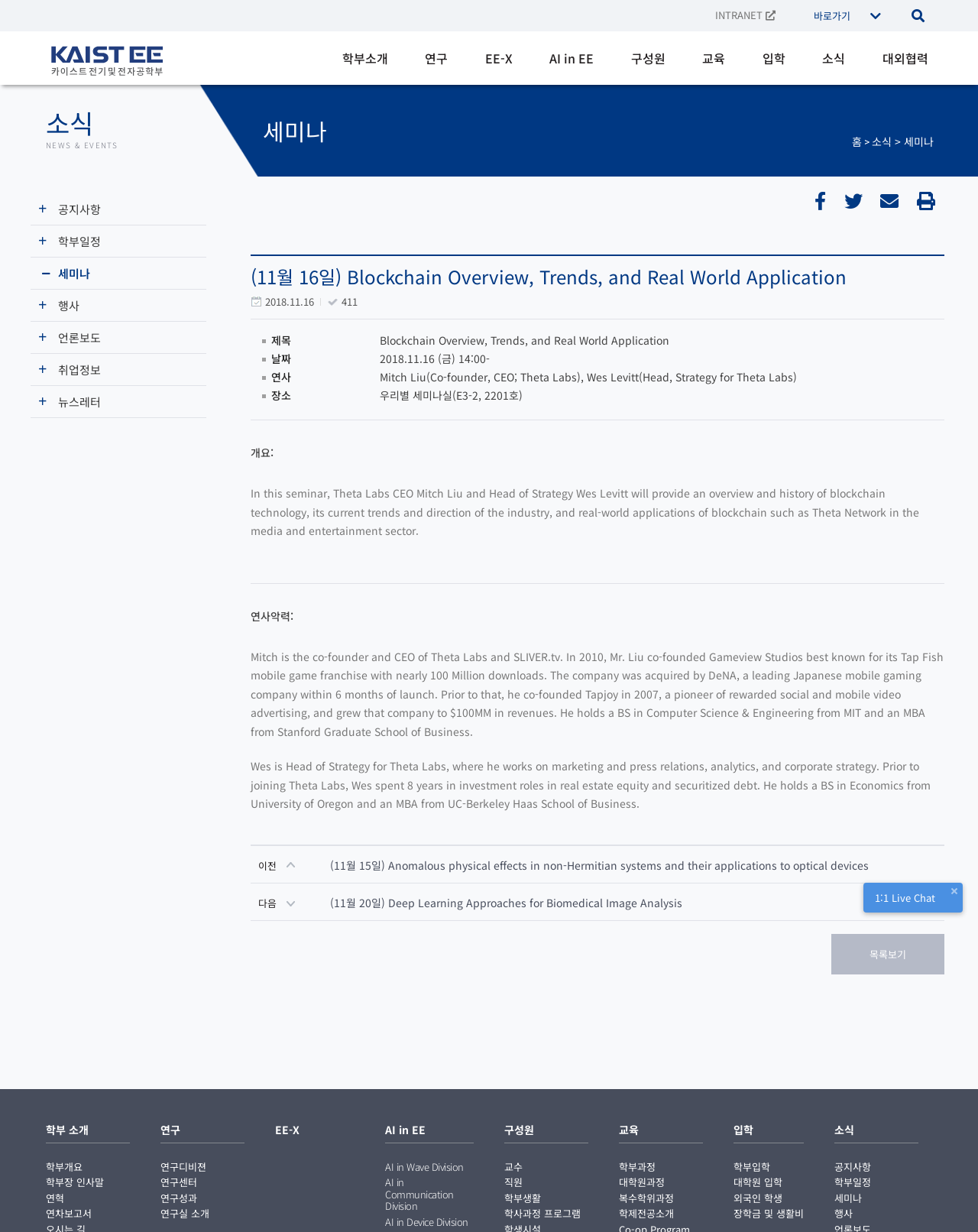Kindly determine the bounding box coordinates for the area that needs to be clicked to execute this instruction: "Go to the 'EE-X' page".

[0.496, 0.029, 0.524, 0.066]